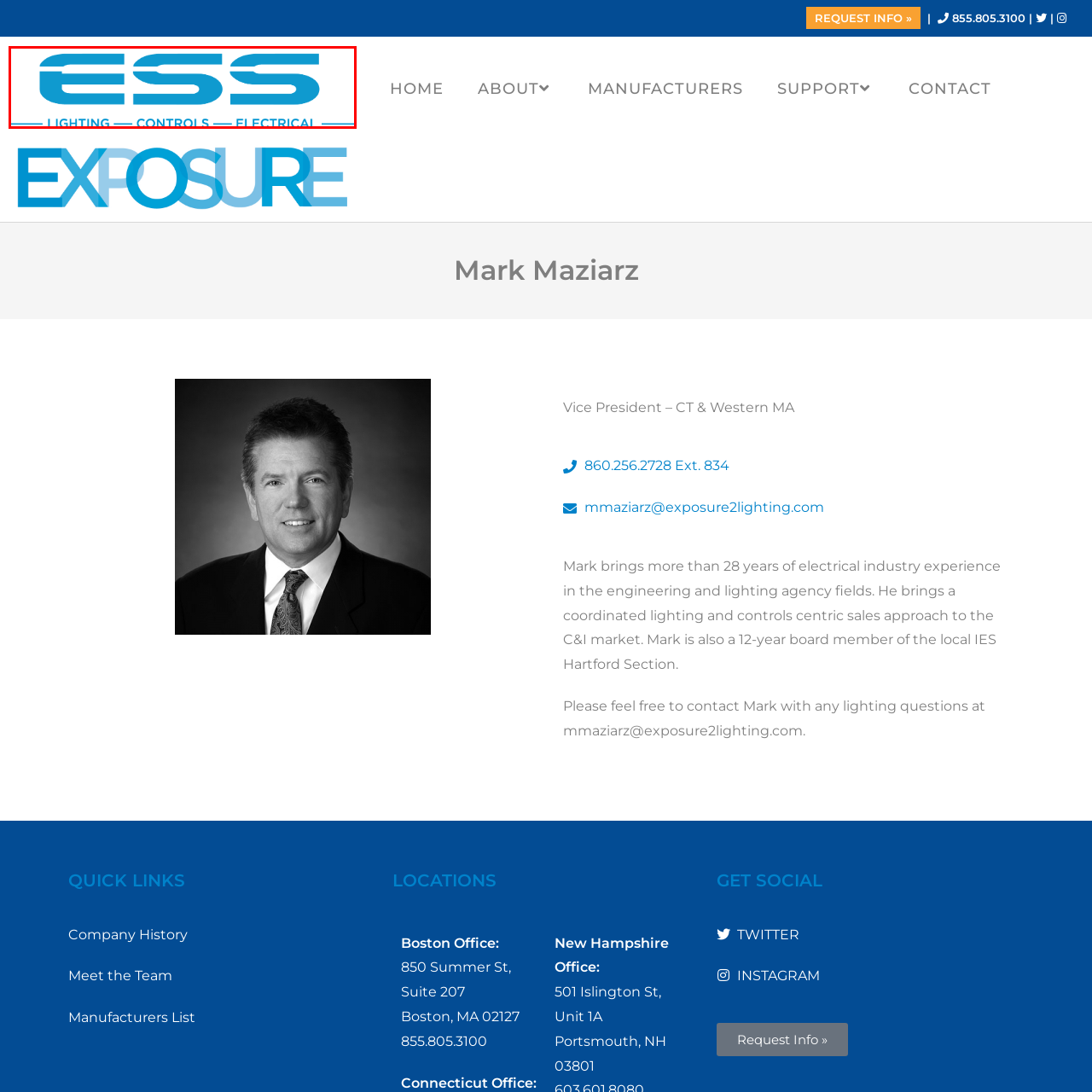Examine the contents within the red bounding box and respond with a single word or phrase: What does the logo convey about the company?

Reliability and innovation